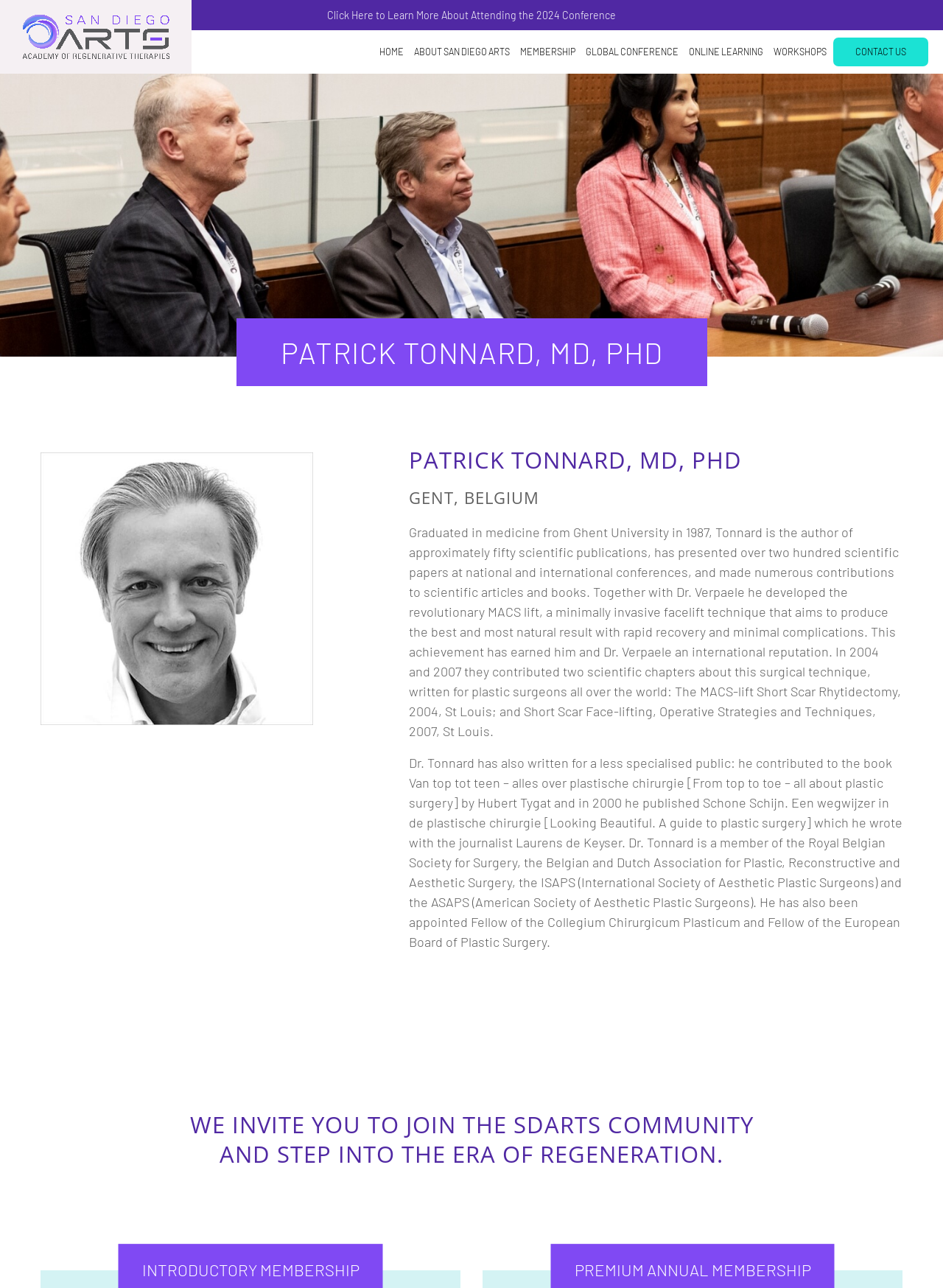Predict the bounding box coordinates of the area that should be clicked to accomplish the following instruction: "Go to the home page". The bounding box coordinates should consist of four float numbers between 0 and 1, i.e., [left, top, right, bottom].

[0.398, 0.024, 0.432, 0.057]